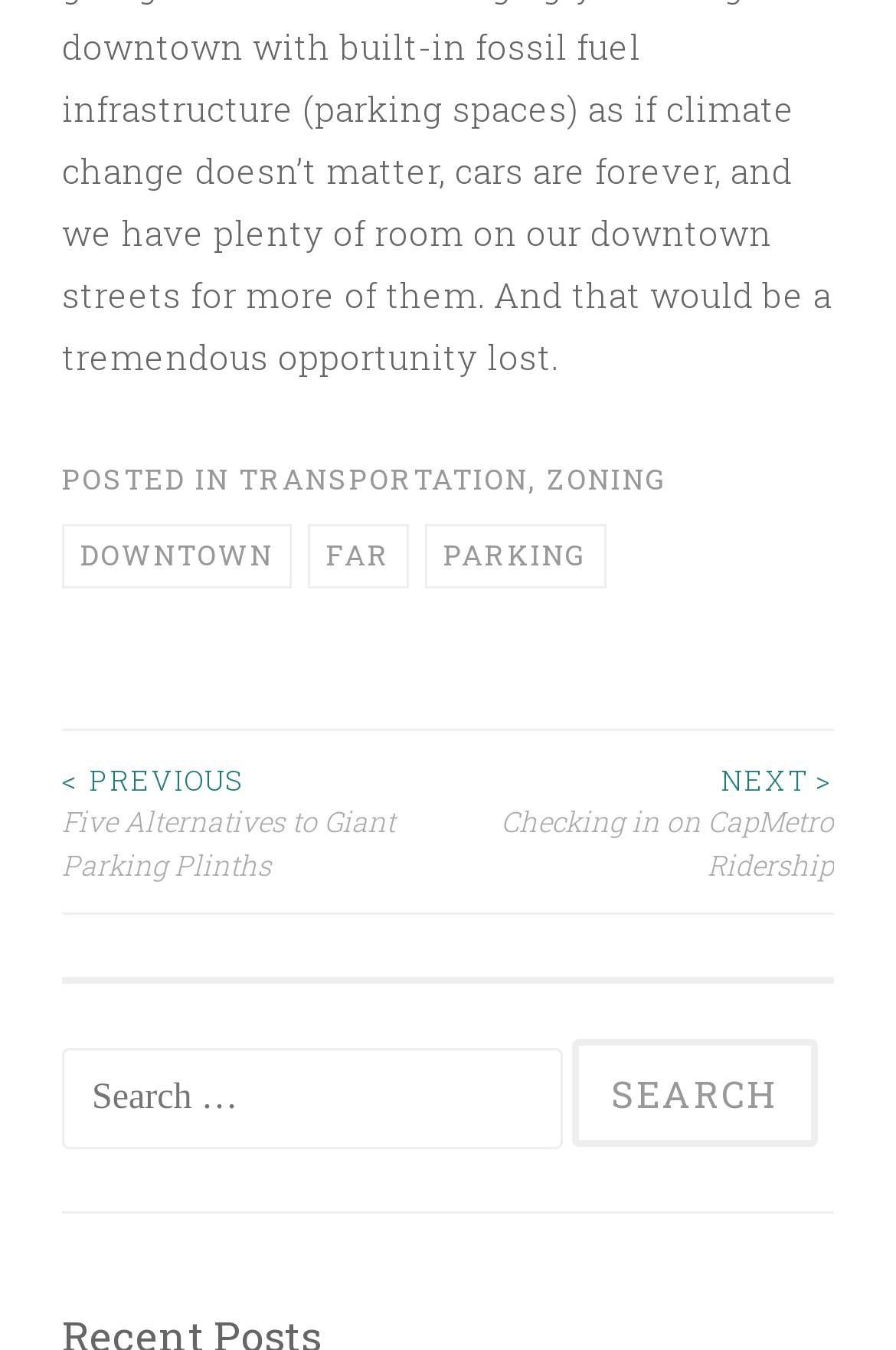Predict the bounding box for the UI component with the following description: "parking".

[0.474, 0.389, 0.677, 0.436]